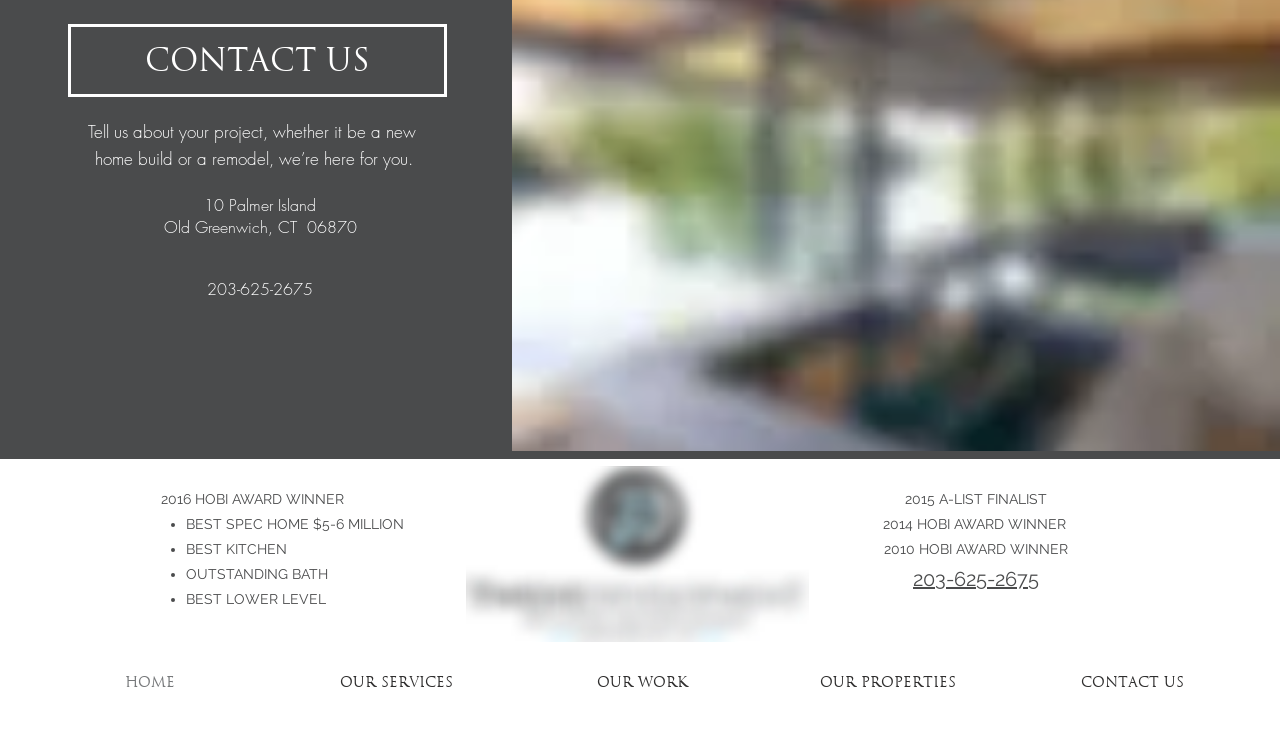Please give a short response to the question using one word or a phrase:
What award did the company win in 2016?

HOBI AWARD WINNER